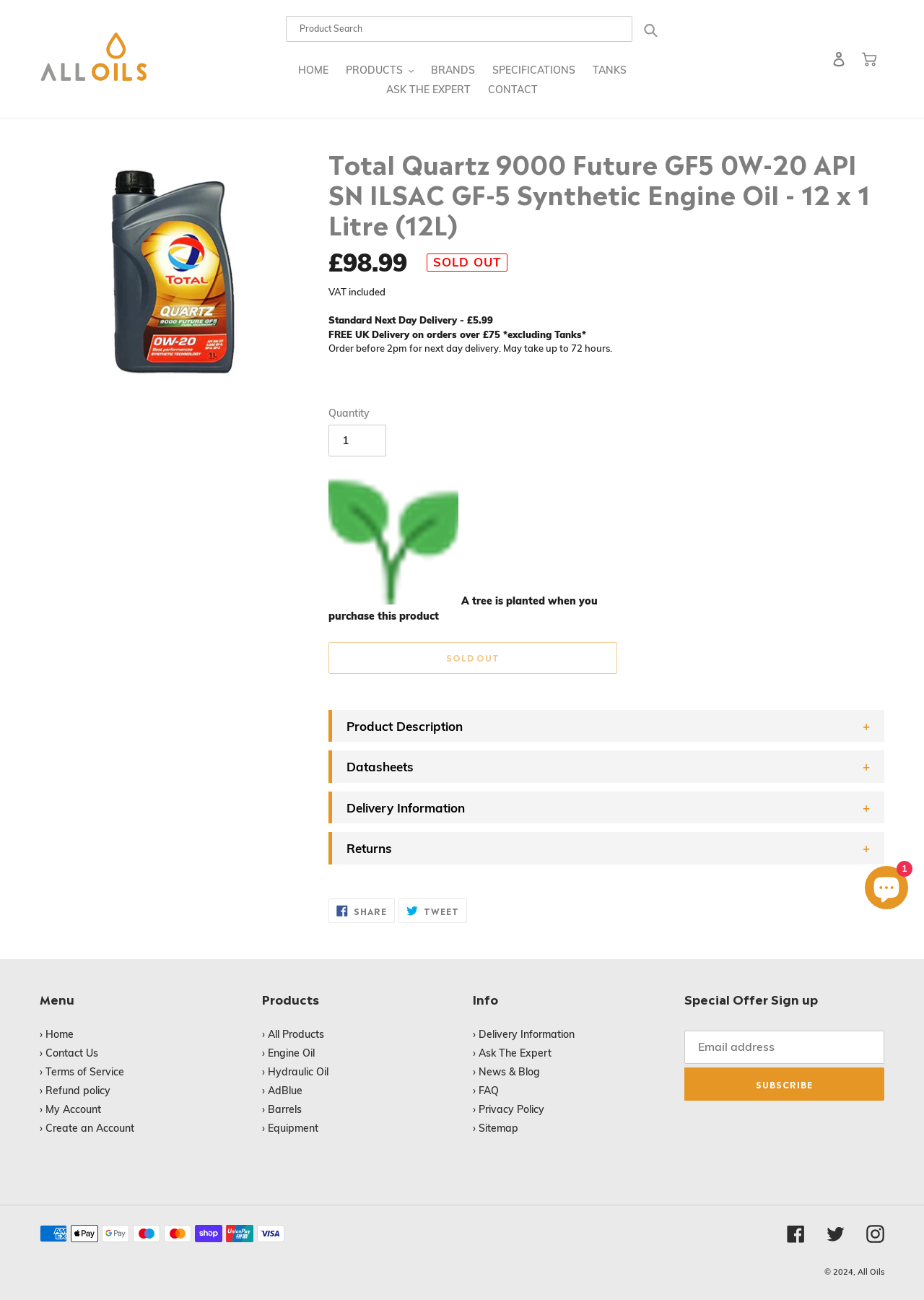Identify the bounding box coordinates of the section that should be clicked to achieve the task described: "Check delivery information".

[0.355, 0.609, 0.957, 0.633]